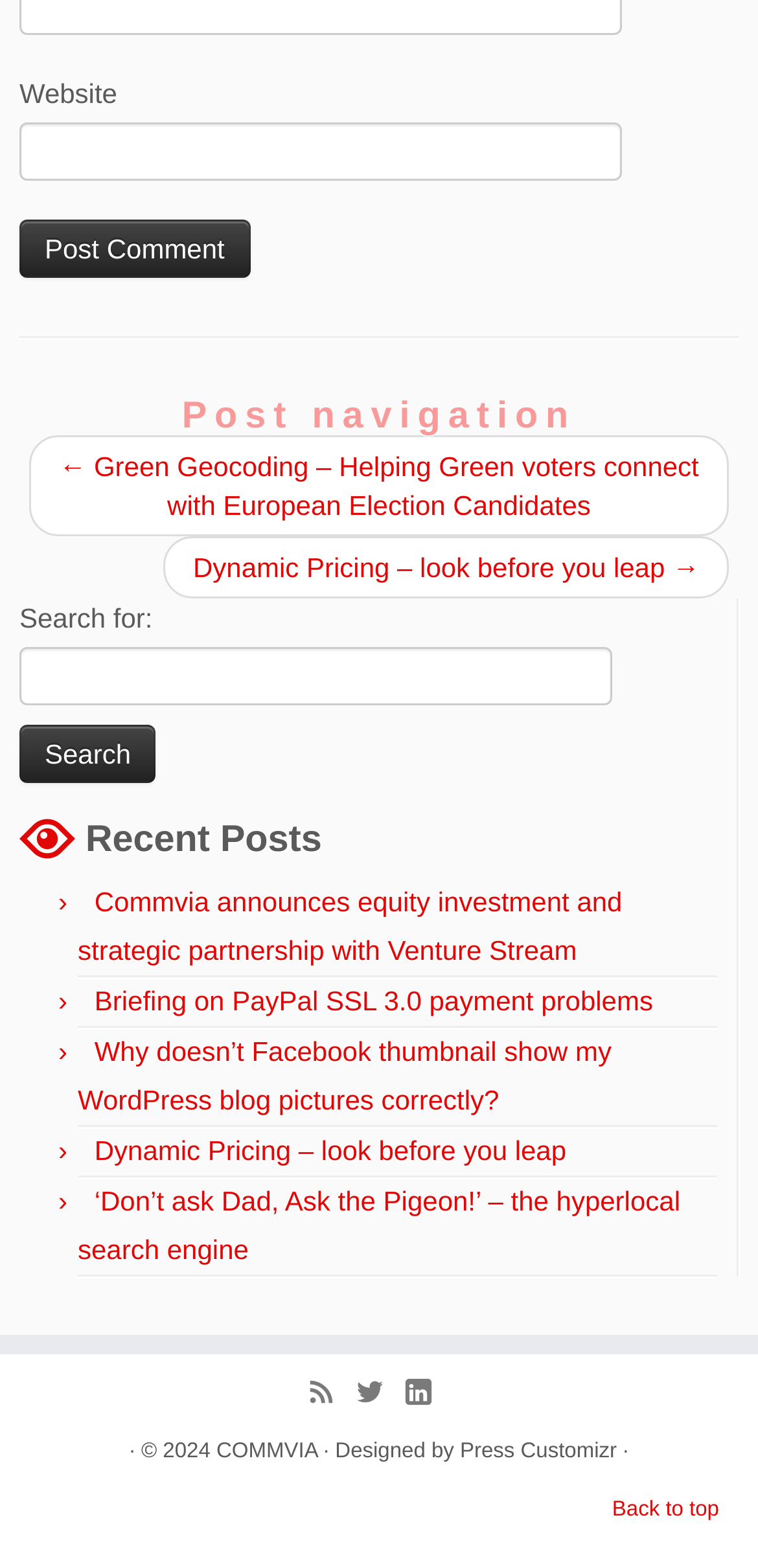Please find the bounding box coordinates of the element that you should click to achieve the following instruction: "Go to the previous post". The coordinates should be presented as four float numbers between 0 and 1: [left, top, right, bottom].

[0.078, 0.287, 0.922, 0.332]